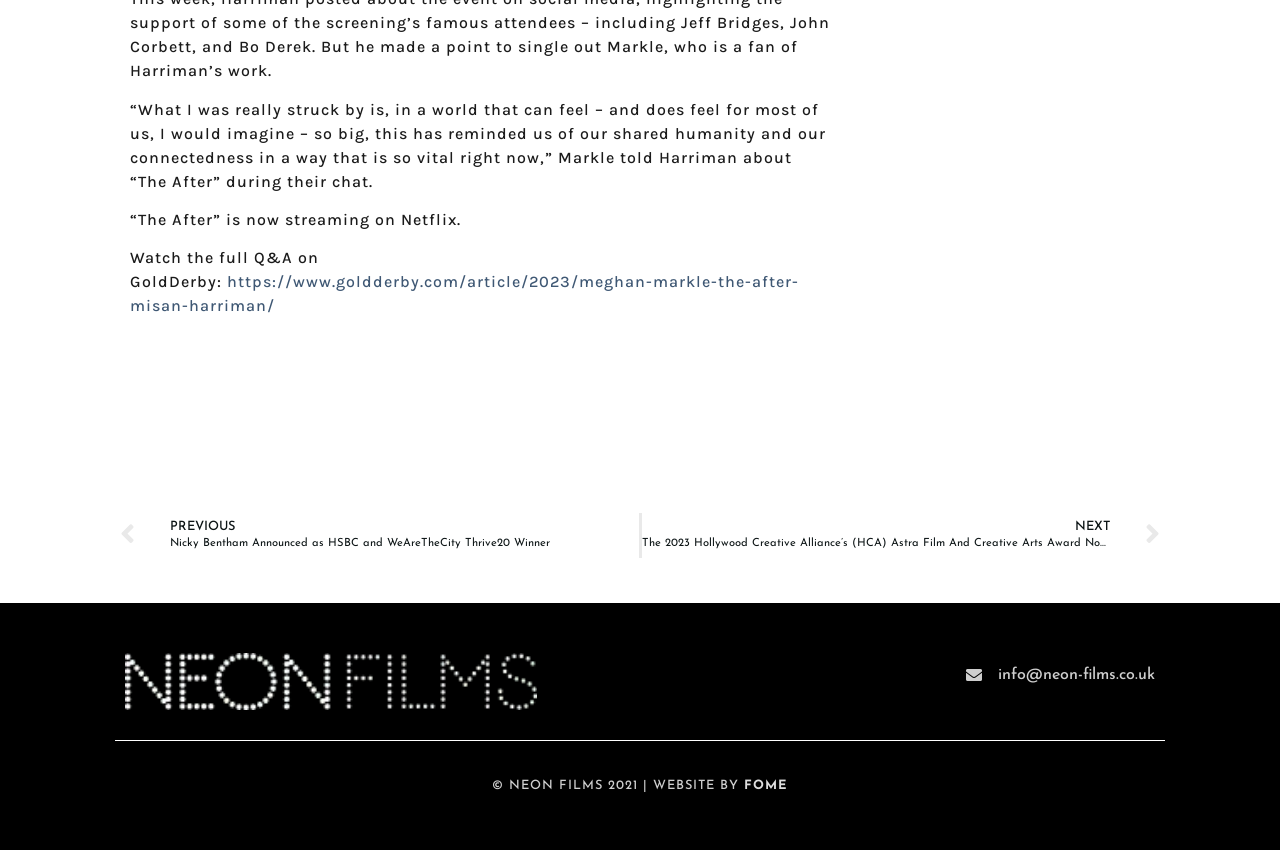Using the details in the image, give a detailed response to the question below:
What is the name of the film mentioned?

The StaticText element with ID 434 mentions that '“The After” is now streaming on Netflix', indicating that 'The After' is the name of the film.